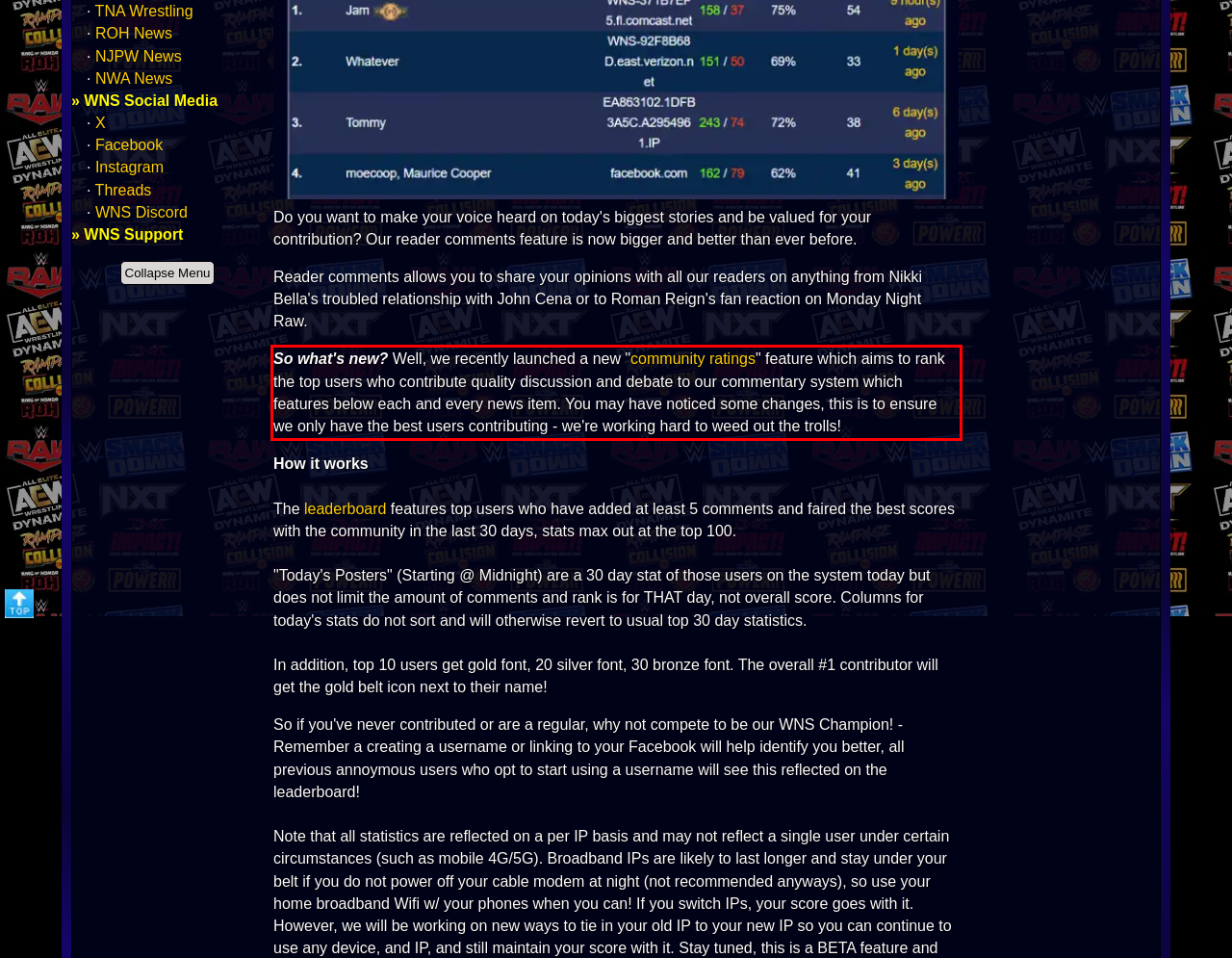Using the provided screenshot, read and generate the text content within the red-bordered area.

So what's new? Well, we recently launched a new "community ratings" feature which aims to rank the top users who contribute quality discussion and debate to our commentary system which features below each and every news item. You may have noticed some changes, this is to ensure we only have the best users contributing - we're working hard to weed out the trolls!